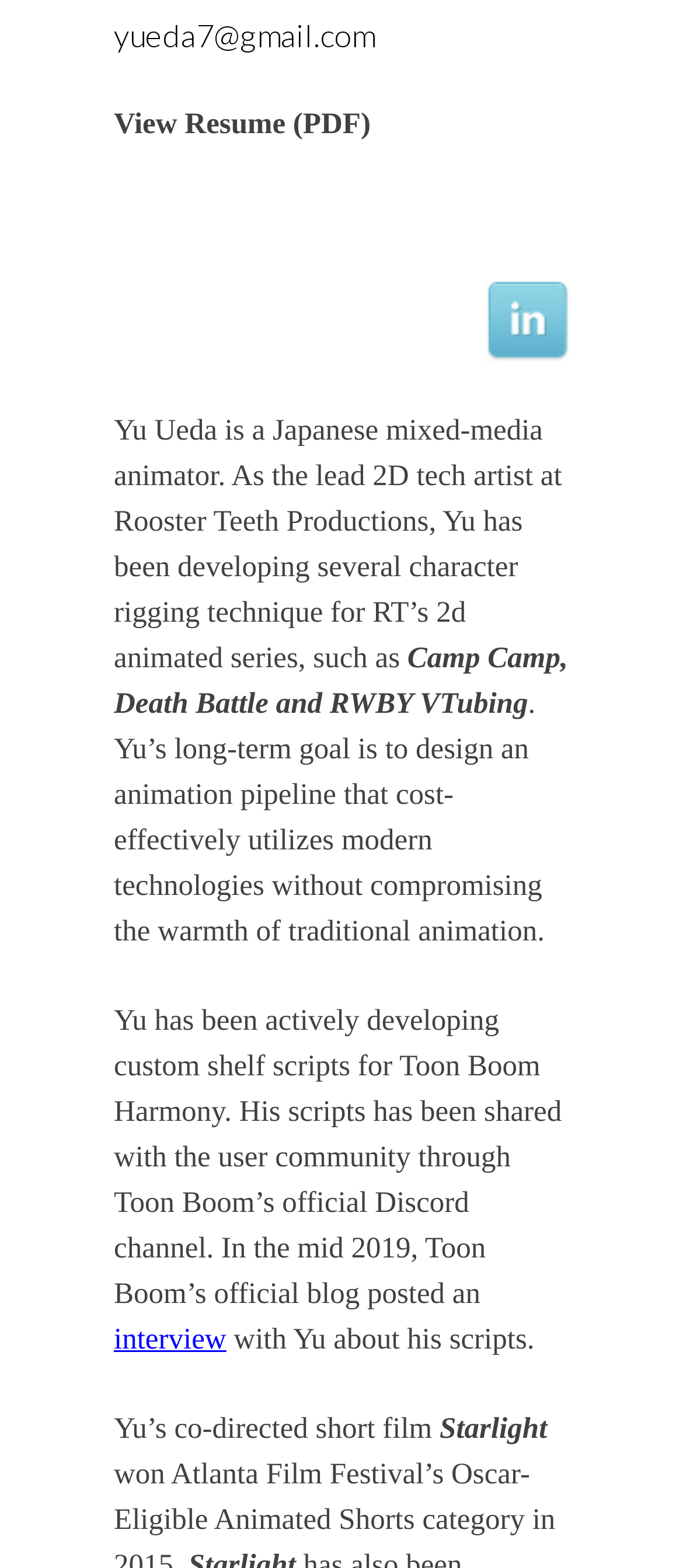What is the name of the short film co-directed by Yu Ueda?
Can you offer a detailed and complete answer to this question?

The name of the short film co-directed by Yu Ueda can be found in the text description at the bottom of the webpage, which mentions 'Yu’s co-directed short film Starlight'.